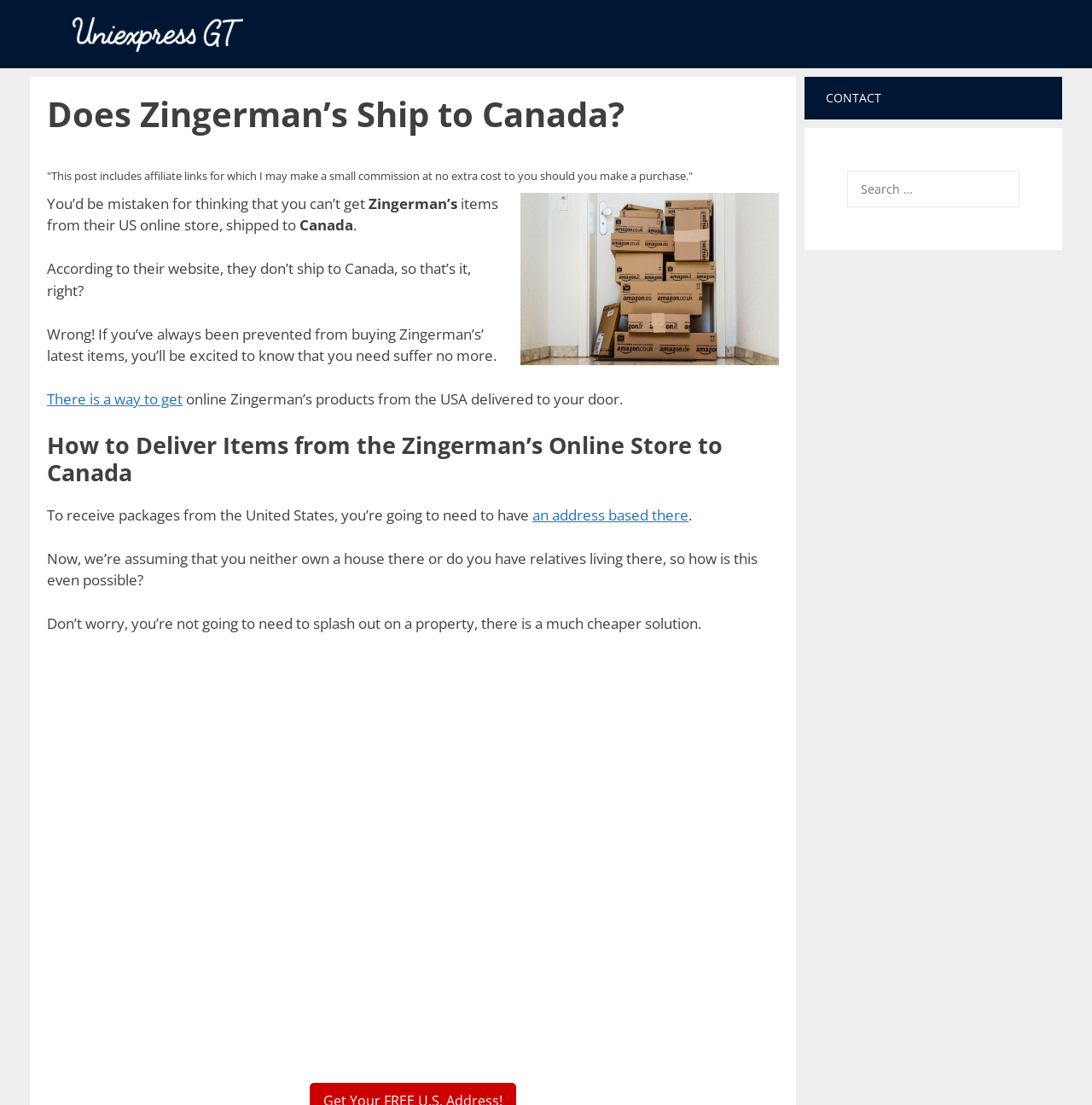What is the purpose of the MyUS.com service?
Please provide a detailed and thorough answer to the question.

The webpage mentions that MyUS.com provides a solution to get Zingerman's products delivered to Canada by providing a US address, which is necessary to receive packages from the United States.